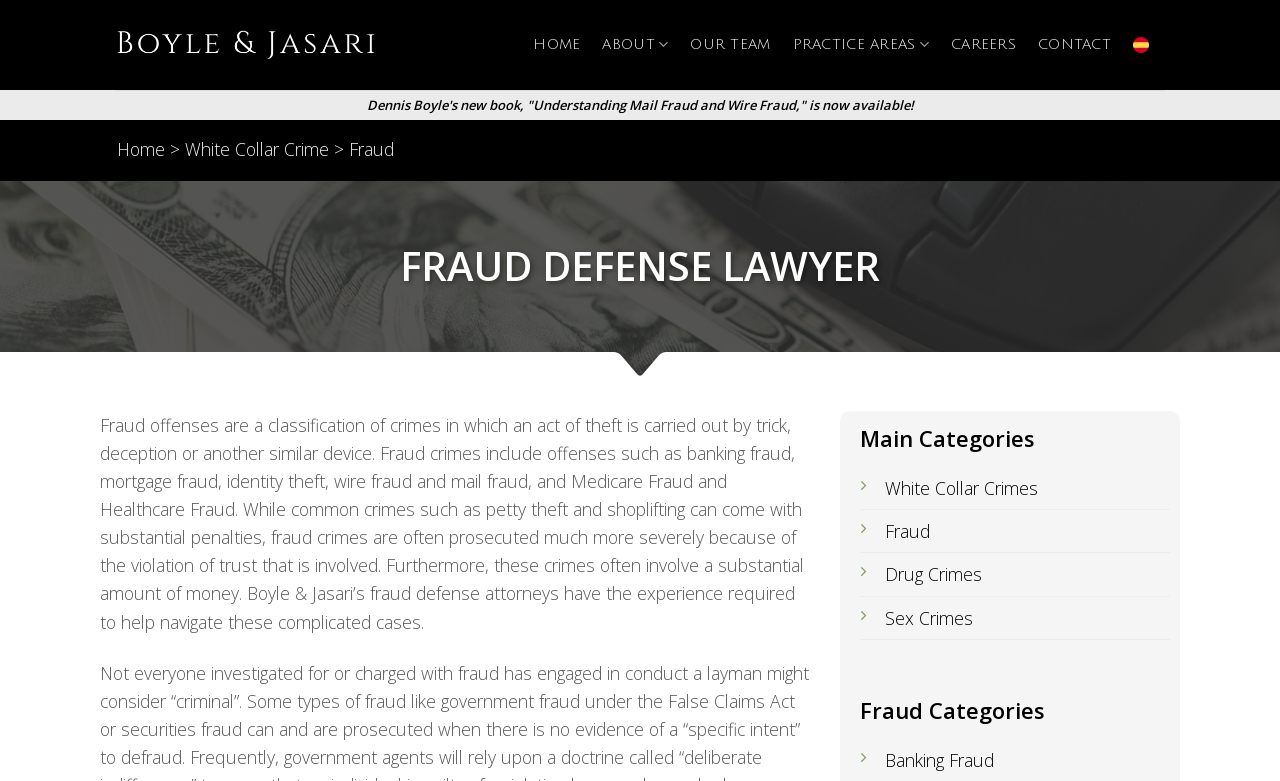Please determine the bounding box coordinates of the section I need to click to accomplish this instruction: "Learn about 'Banking Fraud'".

[0.691, 0.957, 0.777, 0.988]